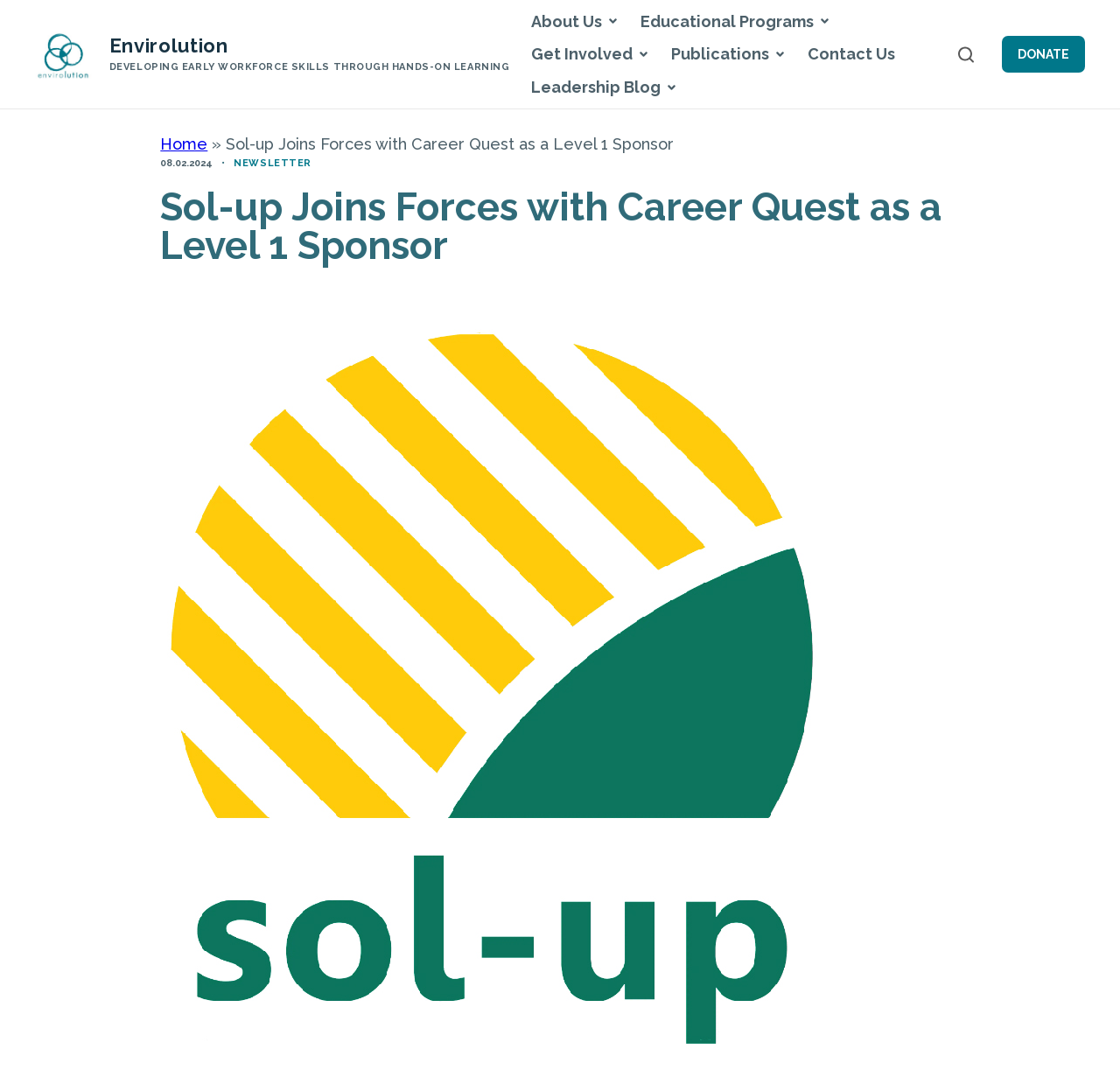Use a single word or phrase to answer the following:
What is the date of the news article?

08.02.2024